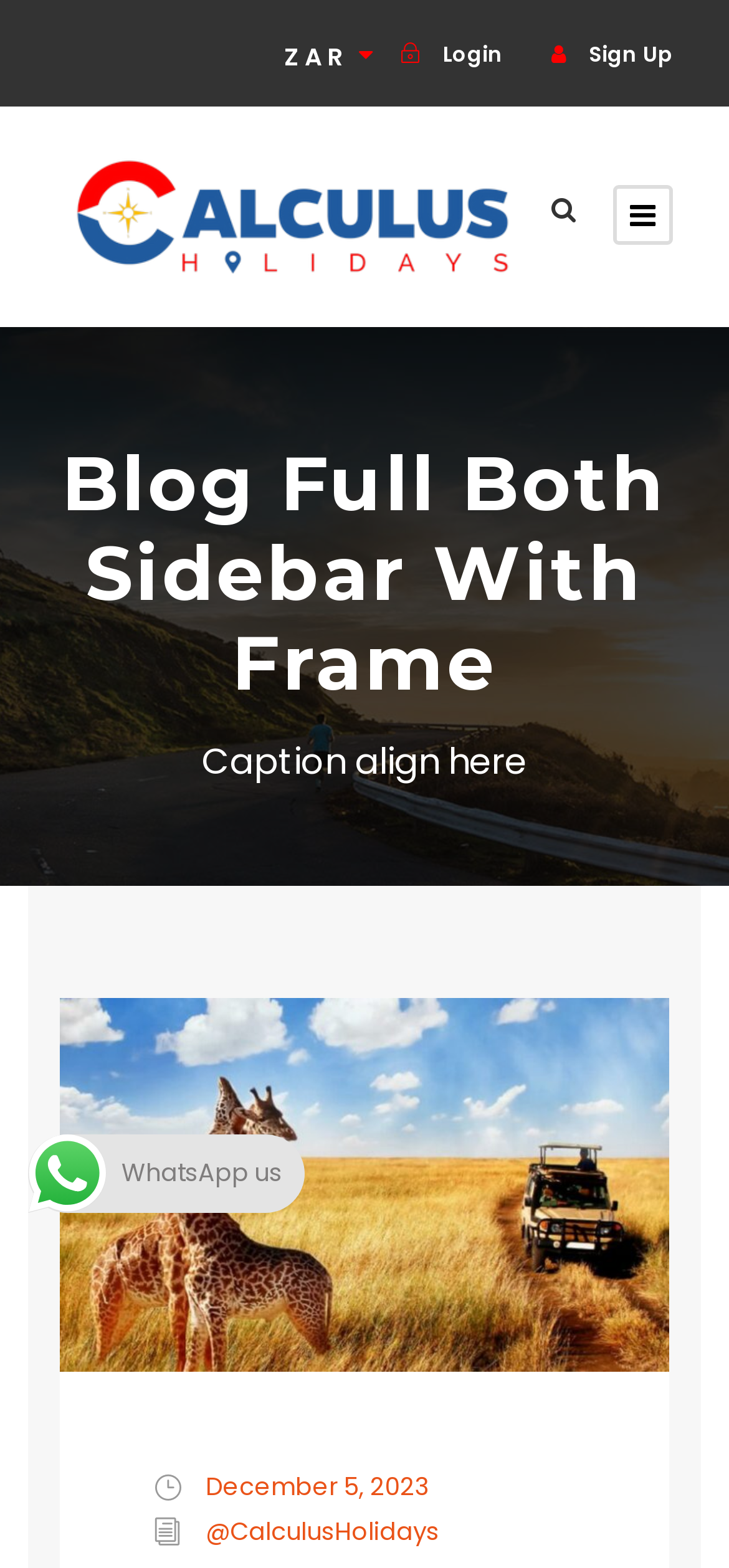Based on the visual content of the image, answer the question thoroughly: What is the currency symbol displayed?

I found the currency symbol by looking at the StaticText element with the text 'ZAR' located at the top of the page, which suggests that it is a currency symbol.